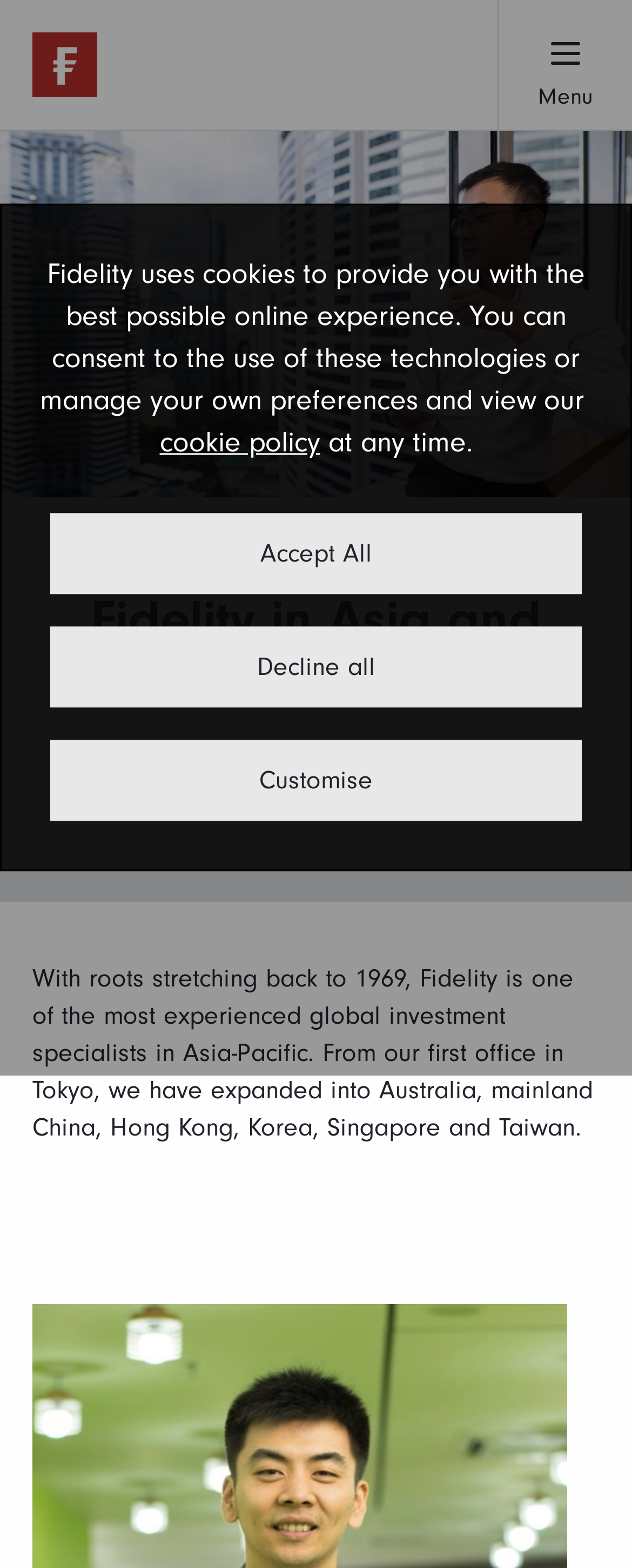What is the purpose of the search box?
Using the image as a reference, give a one-word or short phrase answer.

To search and apply